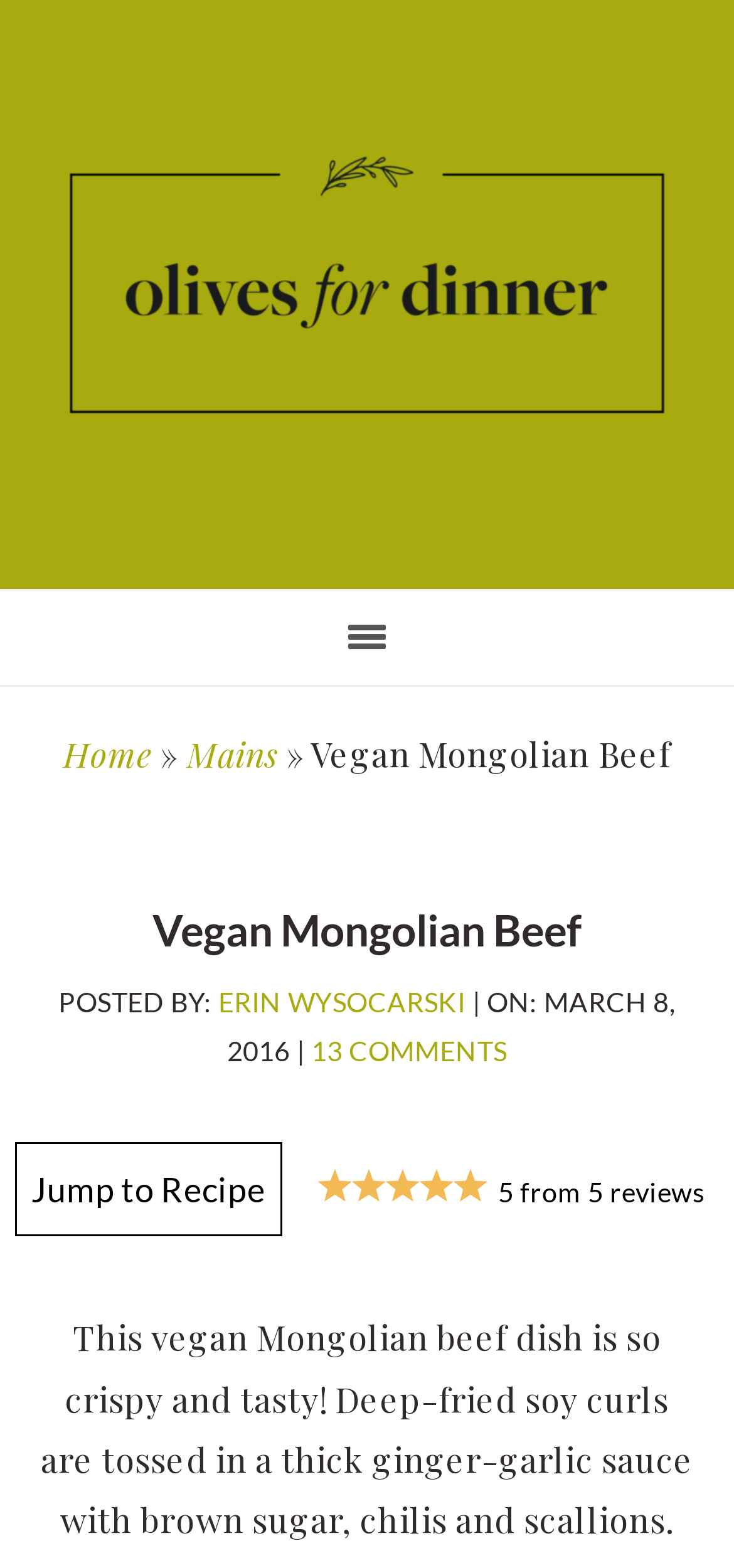Identify the bounding box for the UI element described as: "5 from 5 reviews". Ensure the coordinates are four float numbers between 0 and 1, formatted as [left, top, right, bottom].

[0.412, 0.729, 0.981, 0.787]